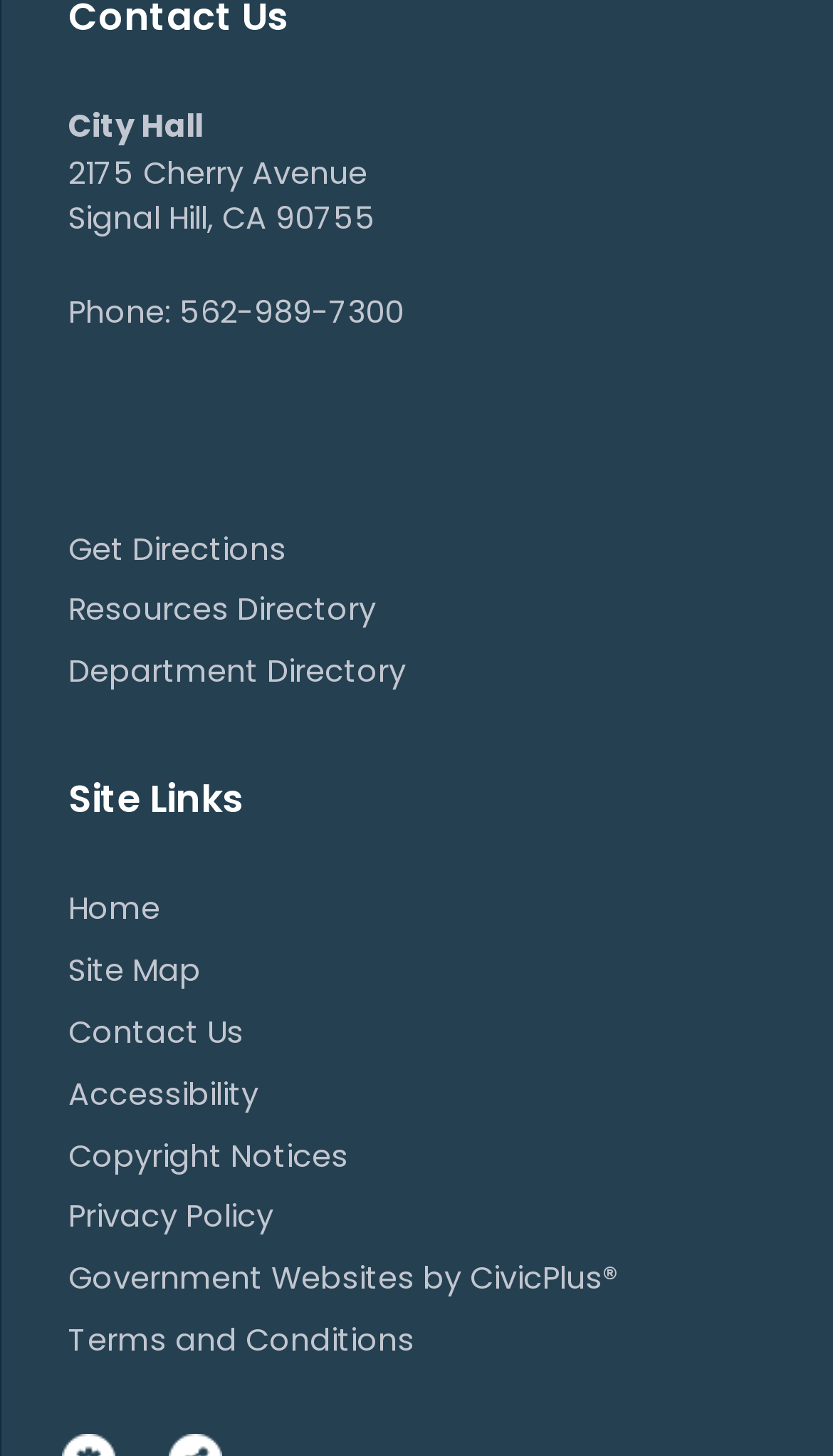Determine the bounding box coordinates of the clickable region to carry out the instruction: "Browse categories".

None